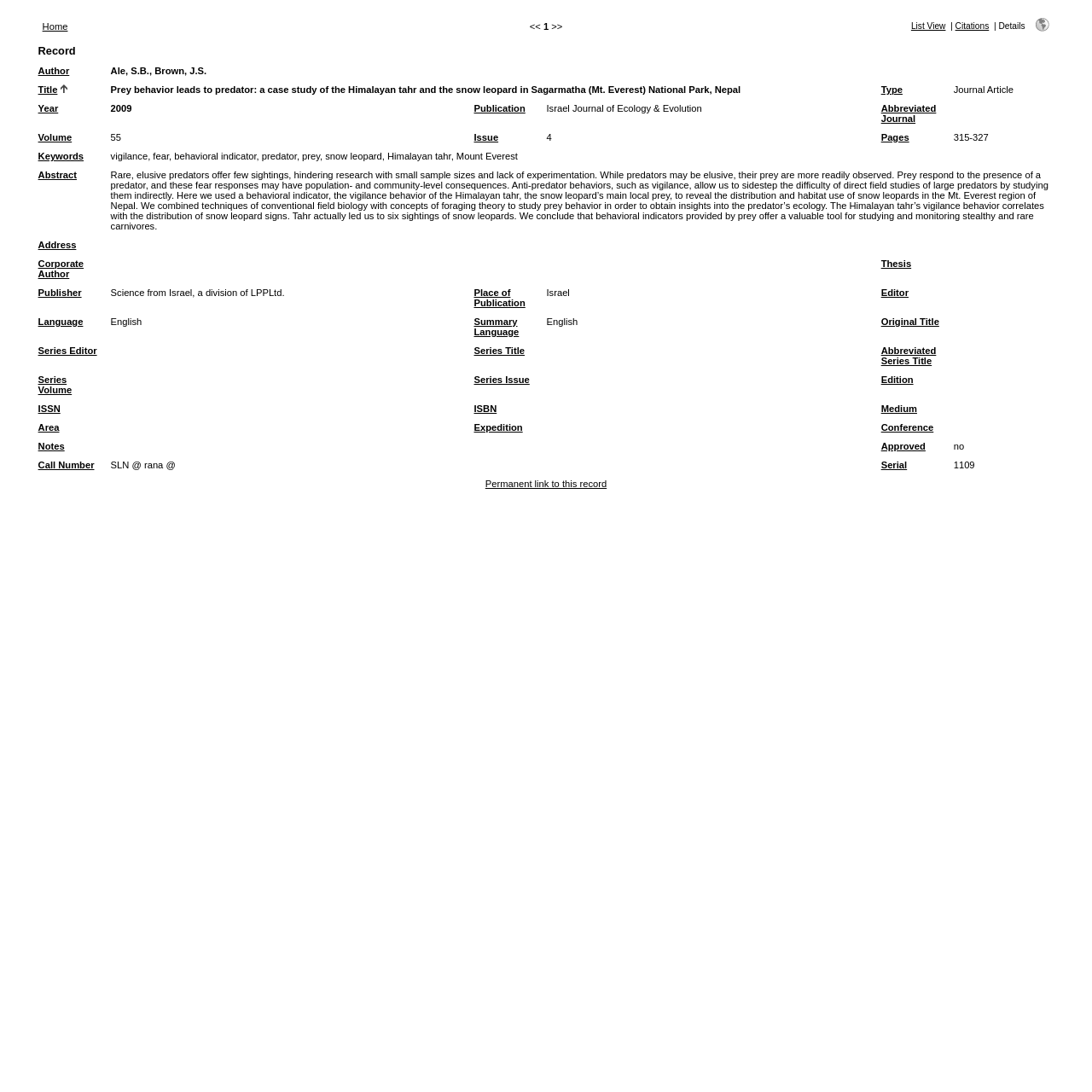Determine the bounding box coordinates of the UI element described by: "Permanent link to this record".

[0.444, 0.438, 0.556, 0.448]